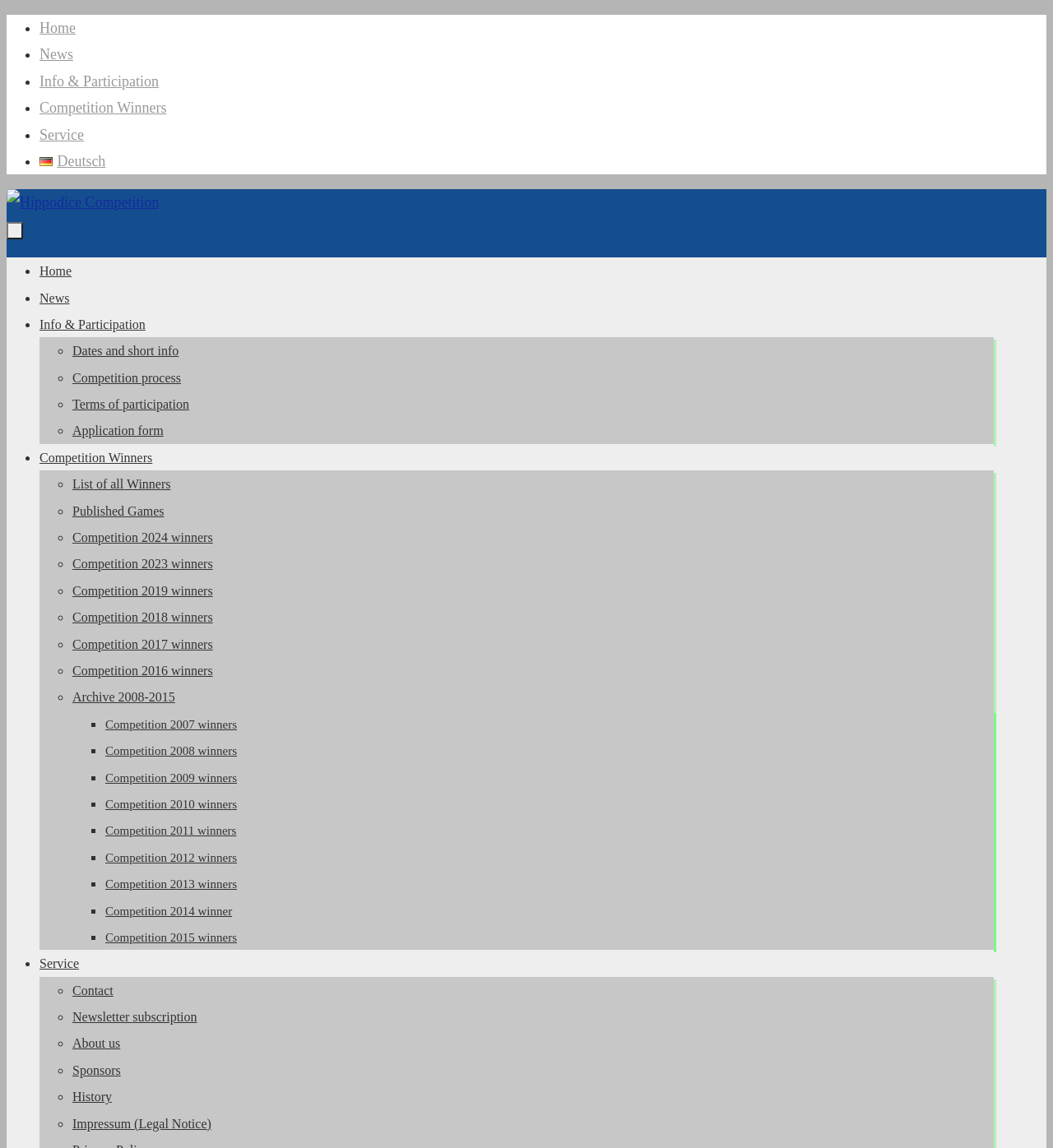Answer this question using a single word or a brief phrase:
What is the last year of competition winners listed?

2015